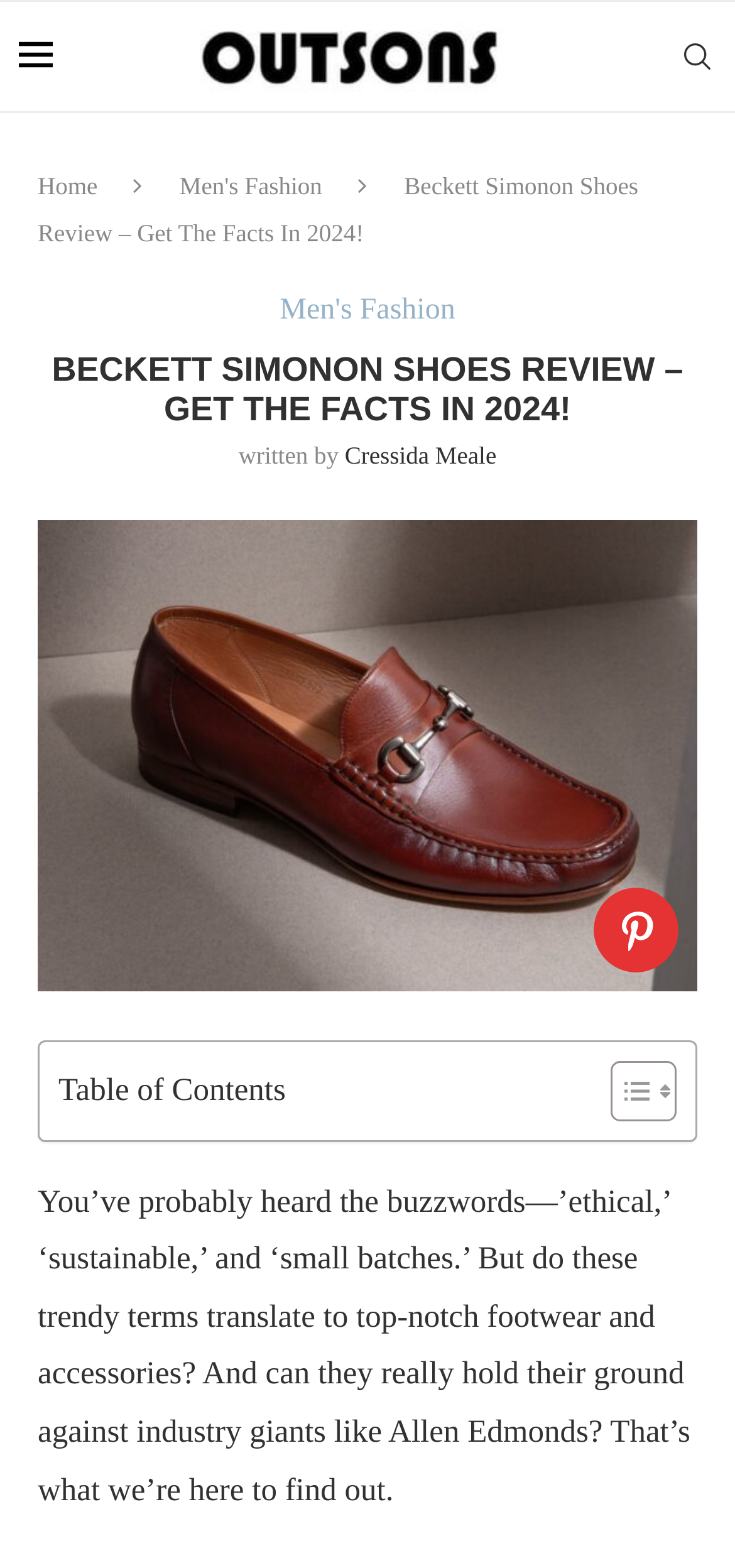Determine the bounding box for the described UI element: "Terms of Use".

None